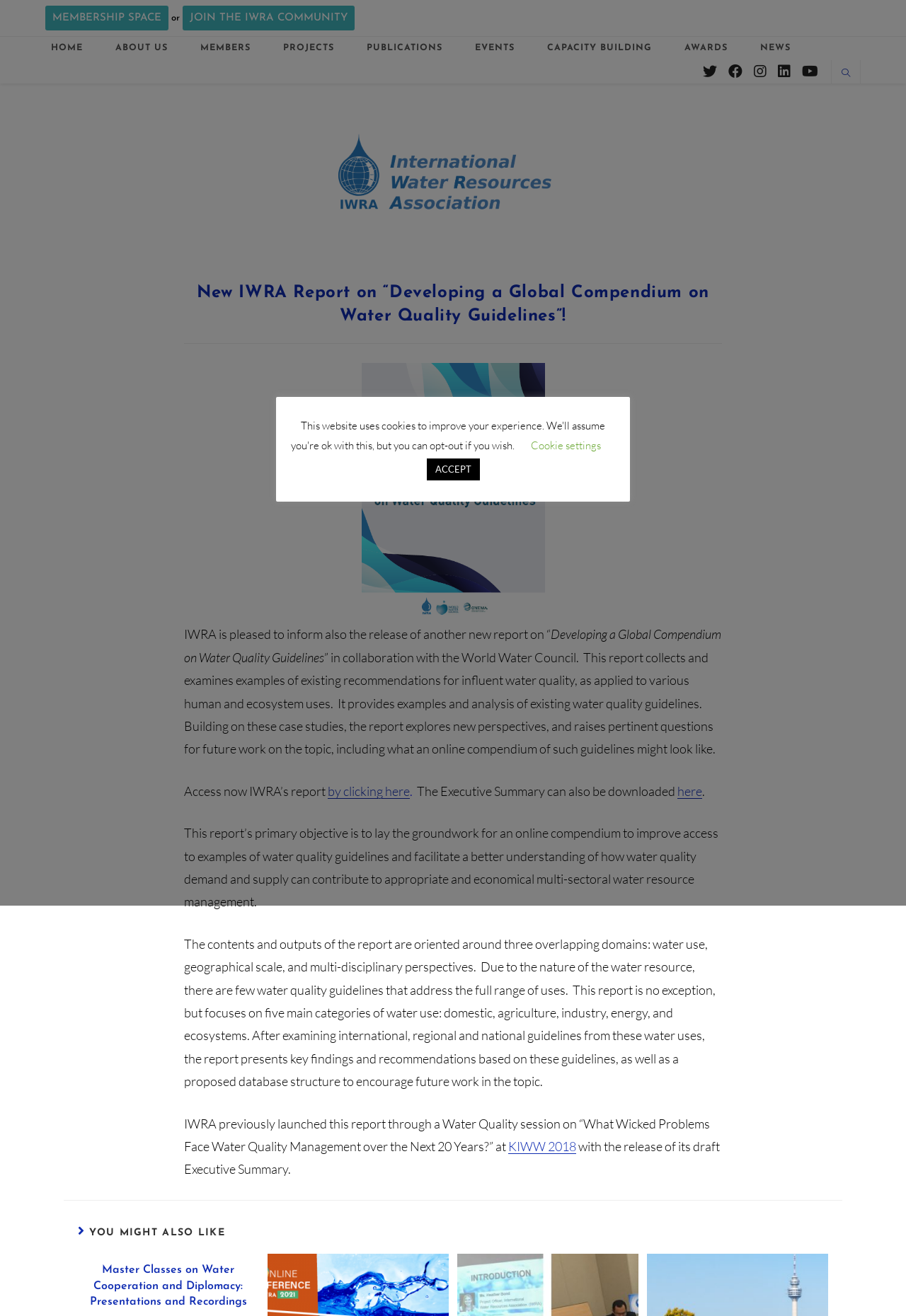Highlight the bounding box coordinates of the element that should be clicked to carry out the following instruction: "Search the website". The coordinates must be given as four float numbers ranging from 0 to 1, i.e., [left, top, right, bottom].

[0.923, 0.05, 0.945, 0.062]